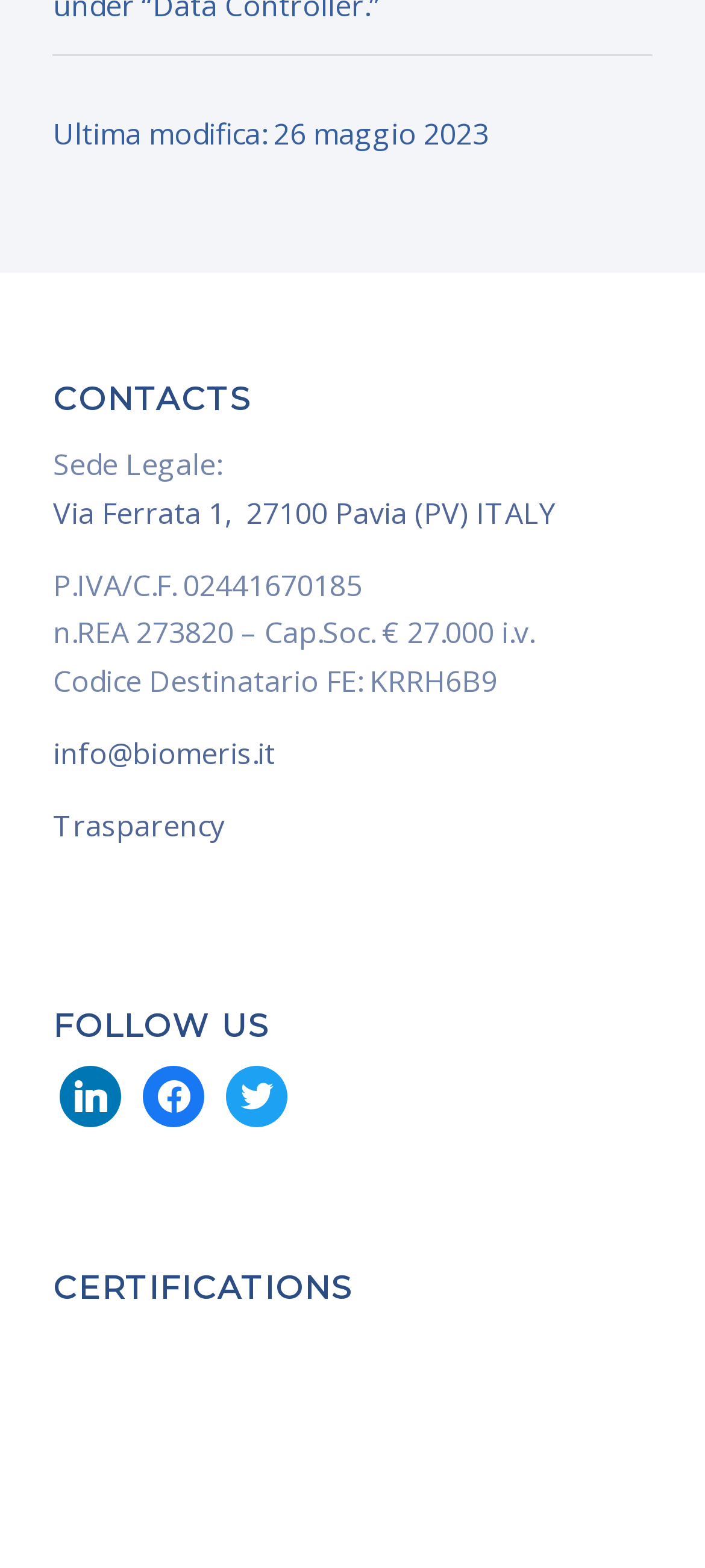How many social media platforms are listed?
Respond with a short answer, either a single word or a phrase, based on the image.

3